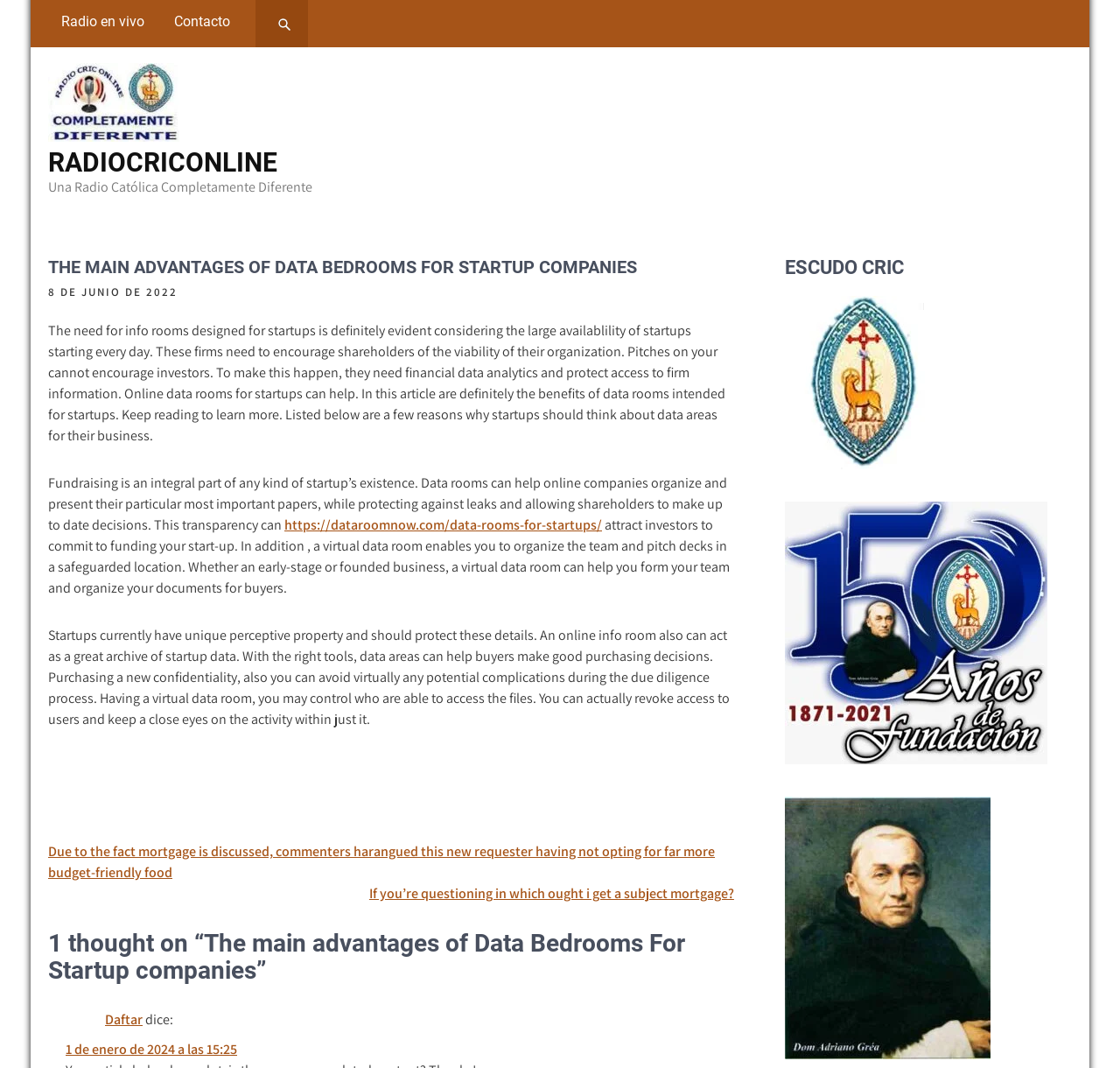Please specify the bounding box coordinates of the clickable region to carry out the following instruction: "Read more about data rooms for startups". The coordinates should be four float numbers between 0 and 1, in the format [left, top, right, bottom].

[0.254, 0.483, 0.538, 0.5]